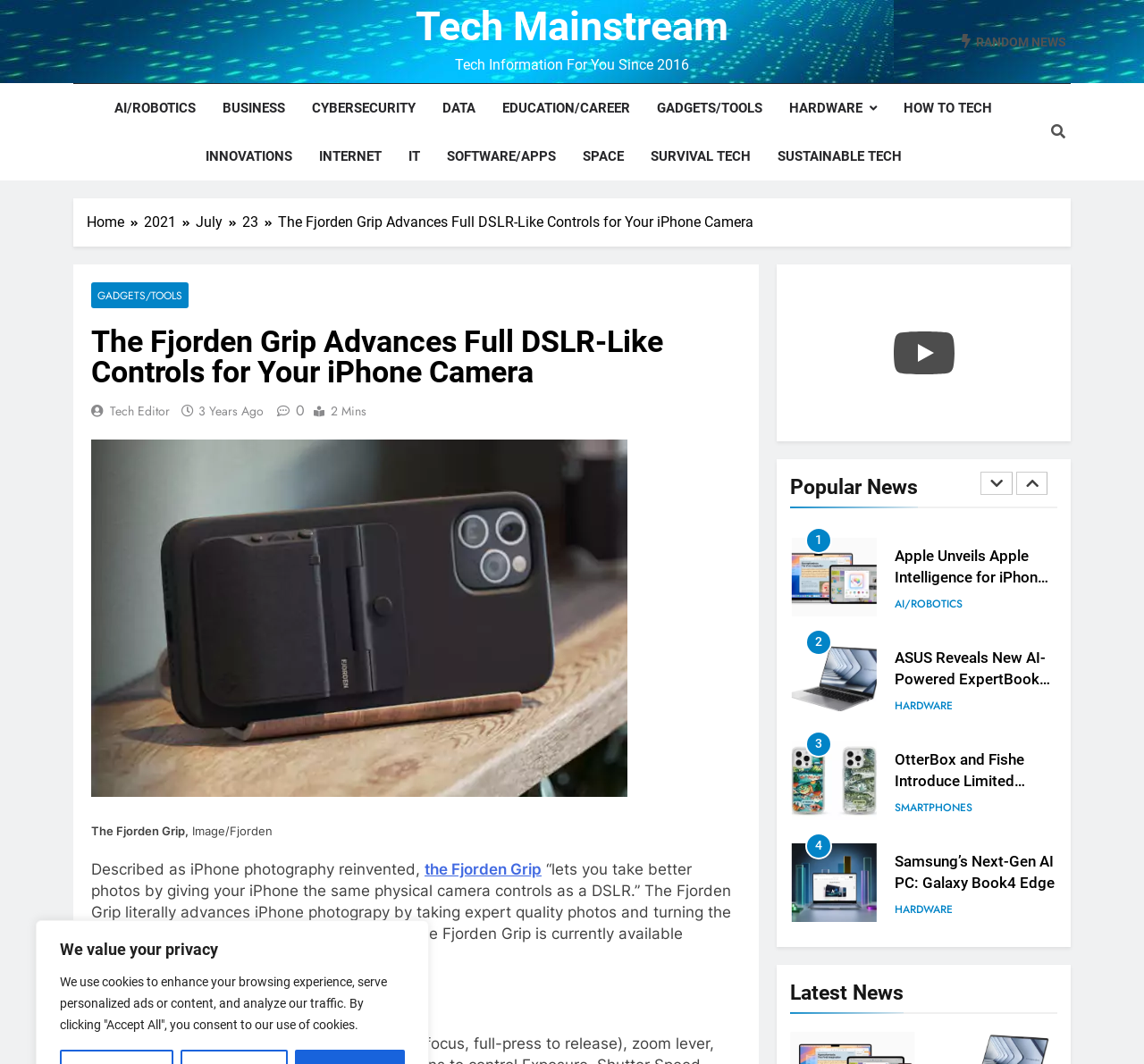Identify the bounding box coordinates for the region to click in order to carry out this instruction: "Go to GADGETS/TOOLS". Provide the coordinates using four float numbers between 0 and 1, formatted as [left, top, right, bottom].

[0.562, 0.079, 0.678, 0.124]